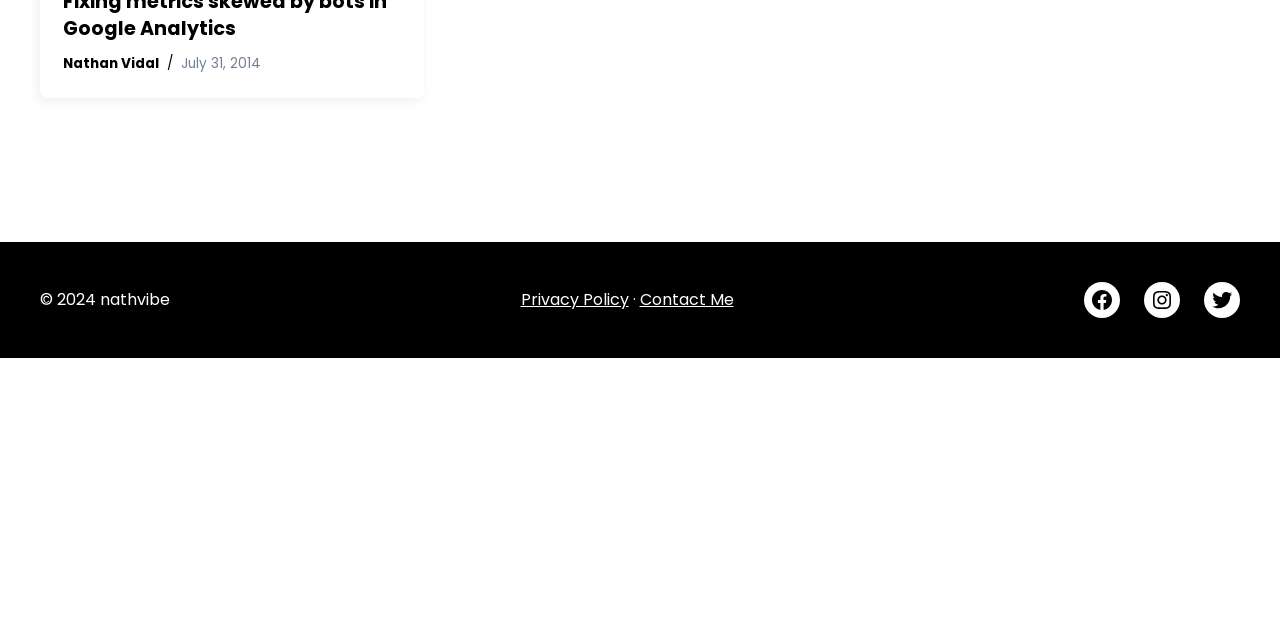Please provide the bounding box coordinate of the region that matches the element description: Twitter. Coordinates should be in the format (top-left x, top-left y, bottom-right x, bottom-right y) and all values should be between 0 and 1.

[0.941, 0.44, 0.969, 0.496]